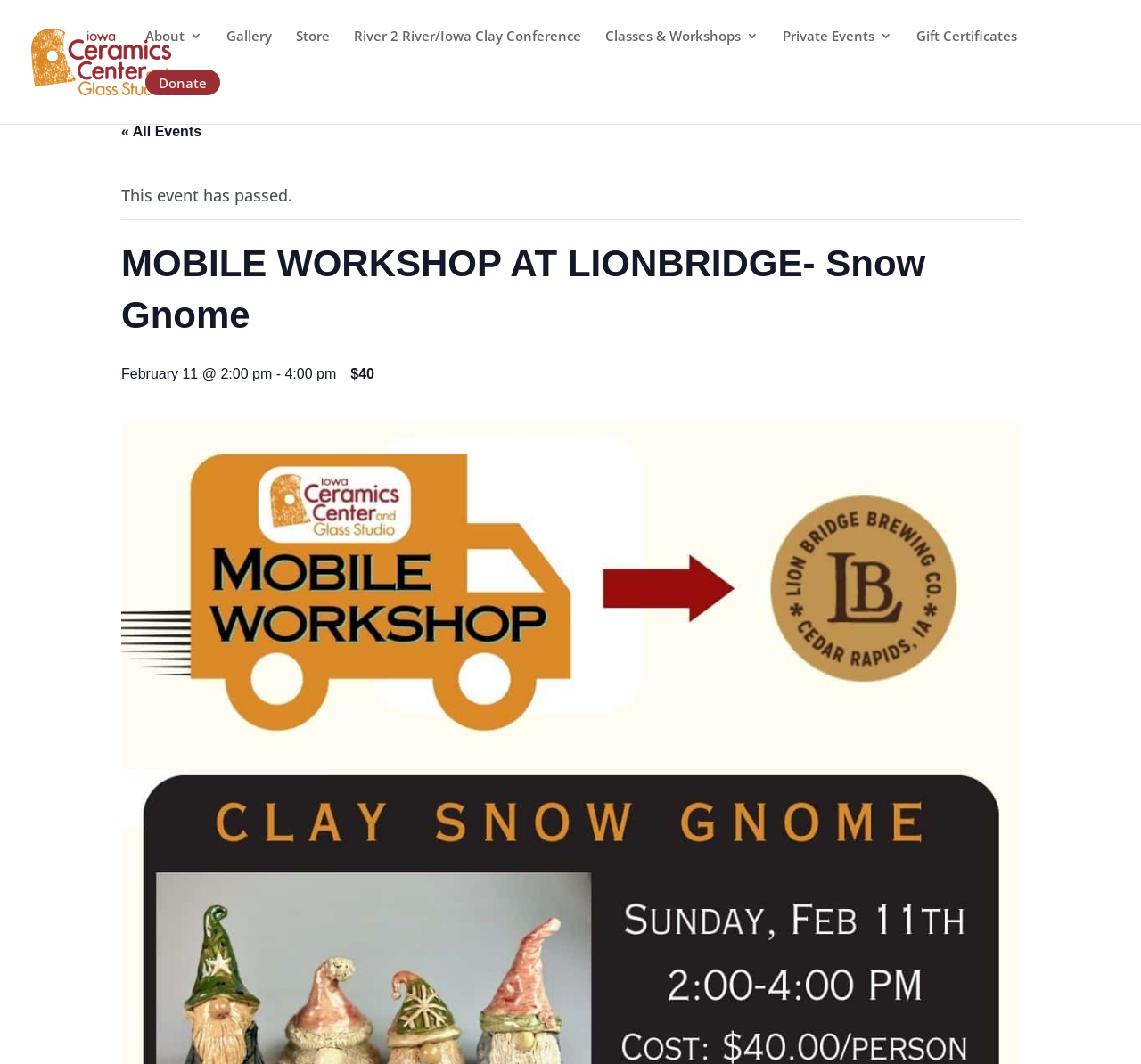Pinpoint the bounding box coordinates of the area that should be clicked to complete the following instruction: "View the 'Gallery'". The coordinates must be given as four float numbers between 0 and 1, i.e., [left, top, right, bottom].

[0.198, 0.028, 0.238, 0.067]